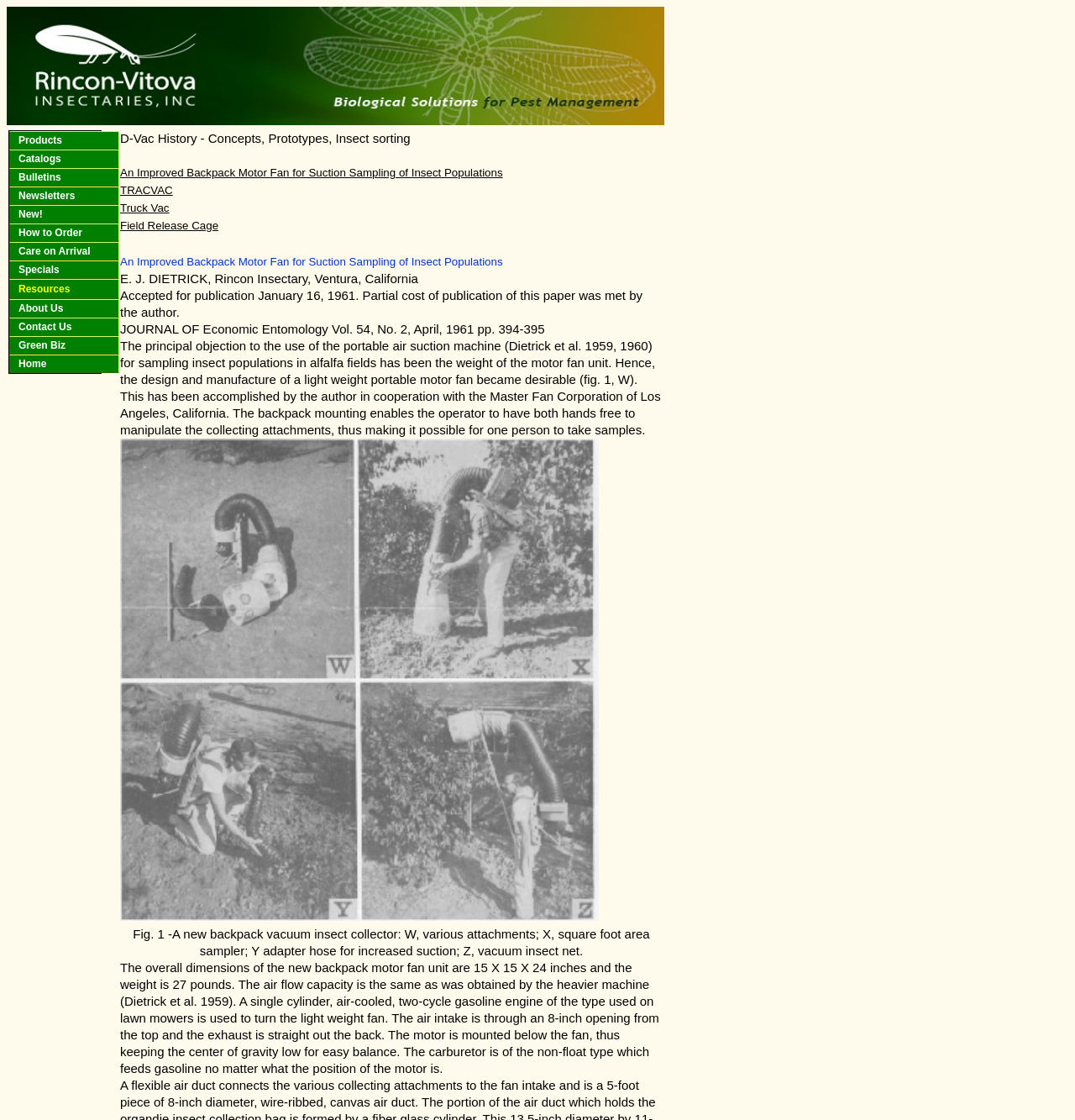What is the type of engine used in the backpack motor fan?
Please provide a single word or phrase in response based on the screenshot.

Two-cycle gasoline engine